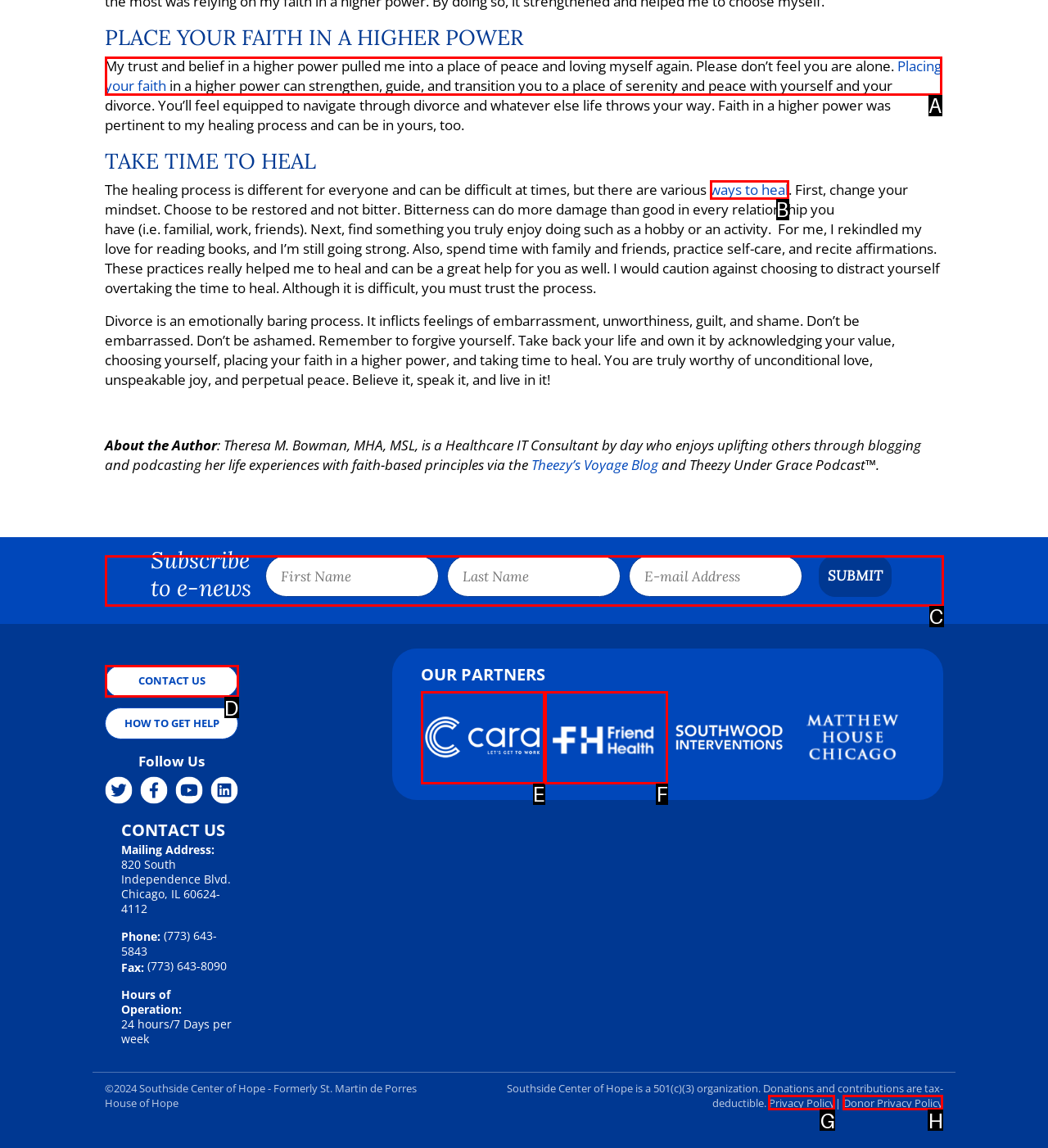Select the appropriate HTML element to click for the following task: Subscribe to e-news
Answer with the letter of the selected option from the given choices directly.

C